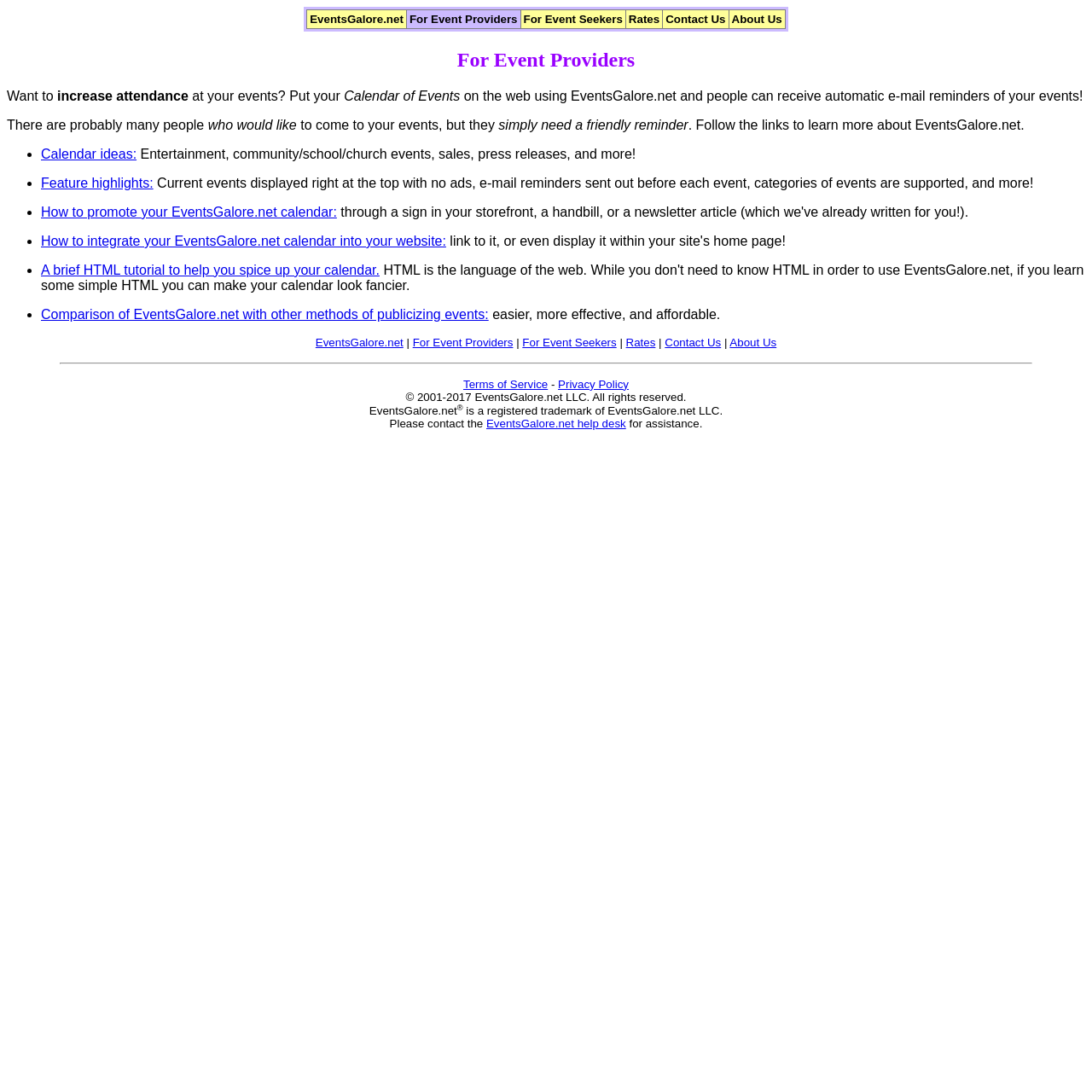Locate the UI element described as follows: "Terms of Service". Return the bounding box coordinates as four float numbers between 0 and 1 in the order [left, top, right, bottom].

[0.424, 0.346, 0.502, 0.358]